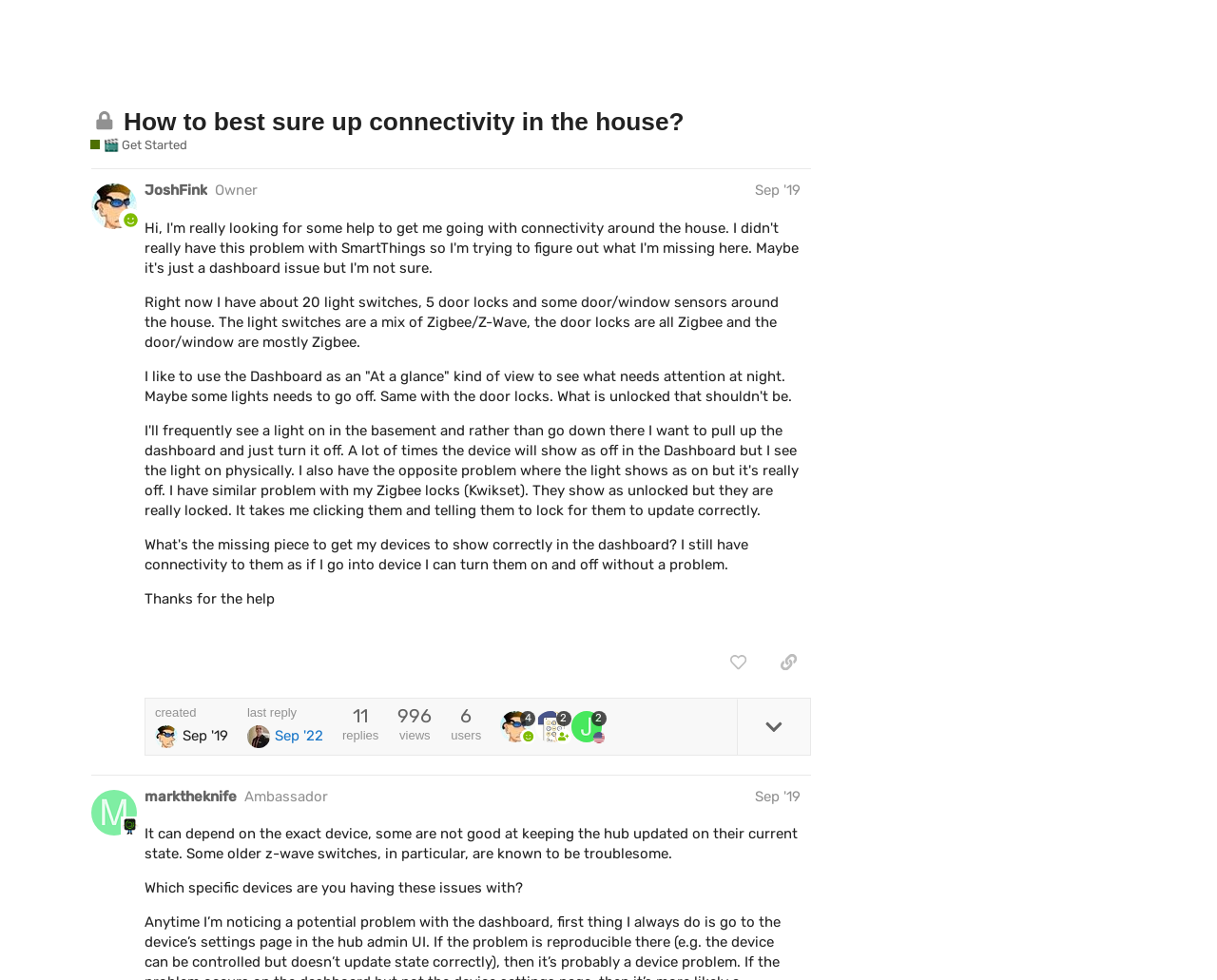Locate the bounding box coordinates of the element that needs to be clicked to carry out the instruction: "Search for something". The coordinates should be given as four float numbers ranging from 0 to 1, i.e., [left, top, right, bottom].

[0.859, 0.023, 0.892, 0.064]